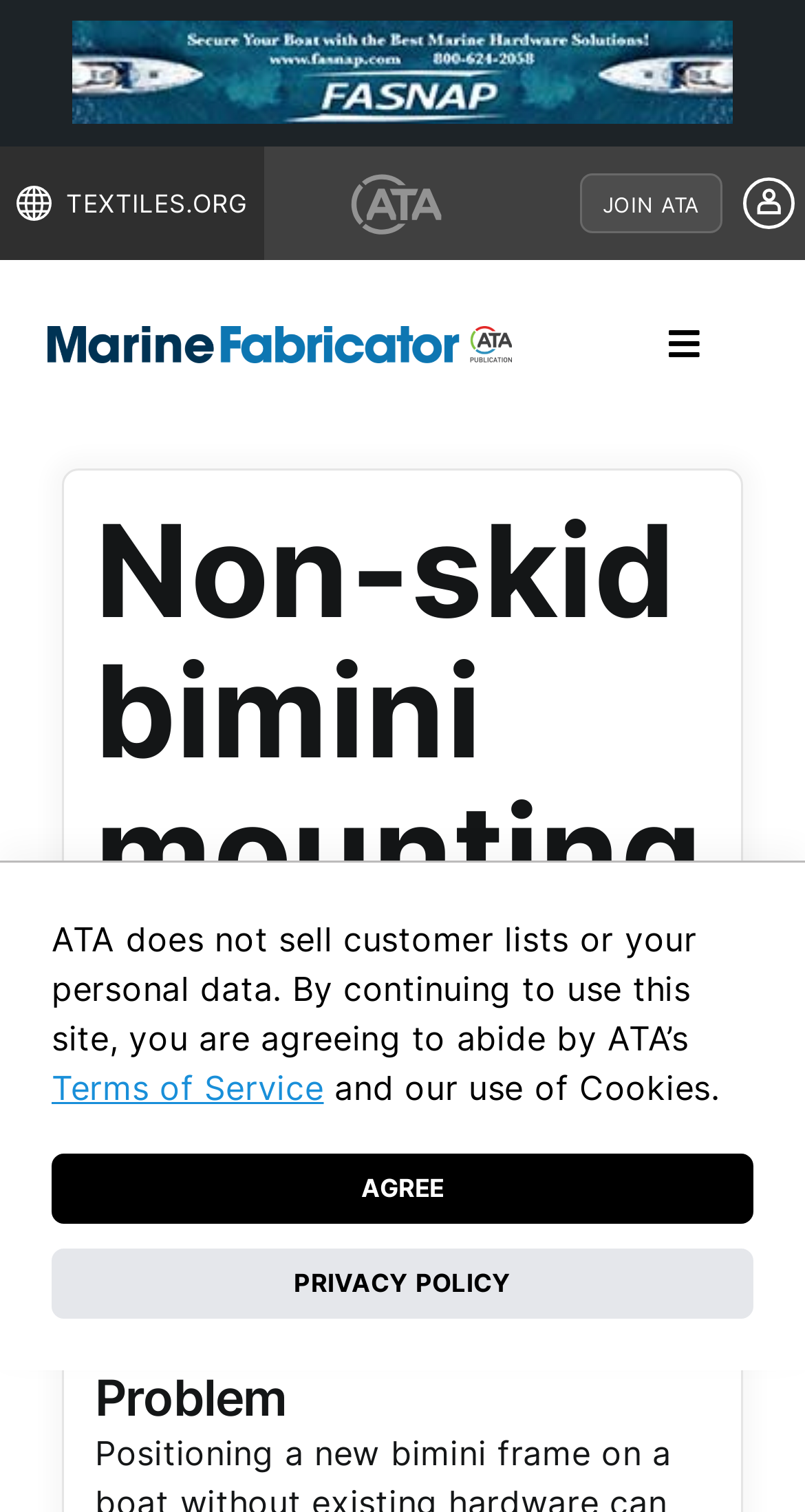Summarize the webpage with intricate details.

The webpage appears to be an article or blog post from Marine Fabricator, a website related to textiles and marine fabrication. At the top of the page, there is an advertisement iframe, taking up most of the width. Below the advertisement, there are three links: "TEXTILES.ORG" with a small image, "ATA" with a small image, and "JOIN ATA". To the right of these links, there is a button with the "ATA" logo.

In the middle of the page, there is a logo "MF_logo_web_RGB_72" and a navigation menu "MF Mobile" with a toggle button. The navigation menu has several links, including "Subscribe", "Issues", "Articles", "Resources", "Events", and "Search".

The main content of the page starts with a heading "Position bimini frames easily and safely on boats with no hardware." Below the heading, there are three paragraphs of text, including the title "Non-skid bimini mounting foot", the publication date "May 1, 2010", and categories "How-To Articles" and "In the Shop".

At the bottom of the page, there is a notice about ATA's terms of service and privacy policy, with links to "Terms of Service" and "PRIVACY POLICY". There is also an "AGREE" button.